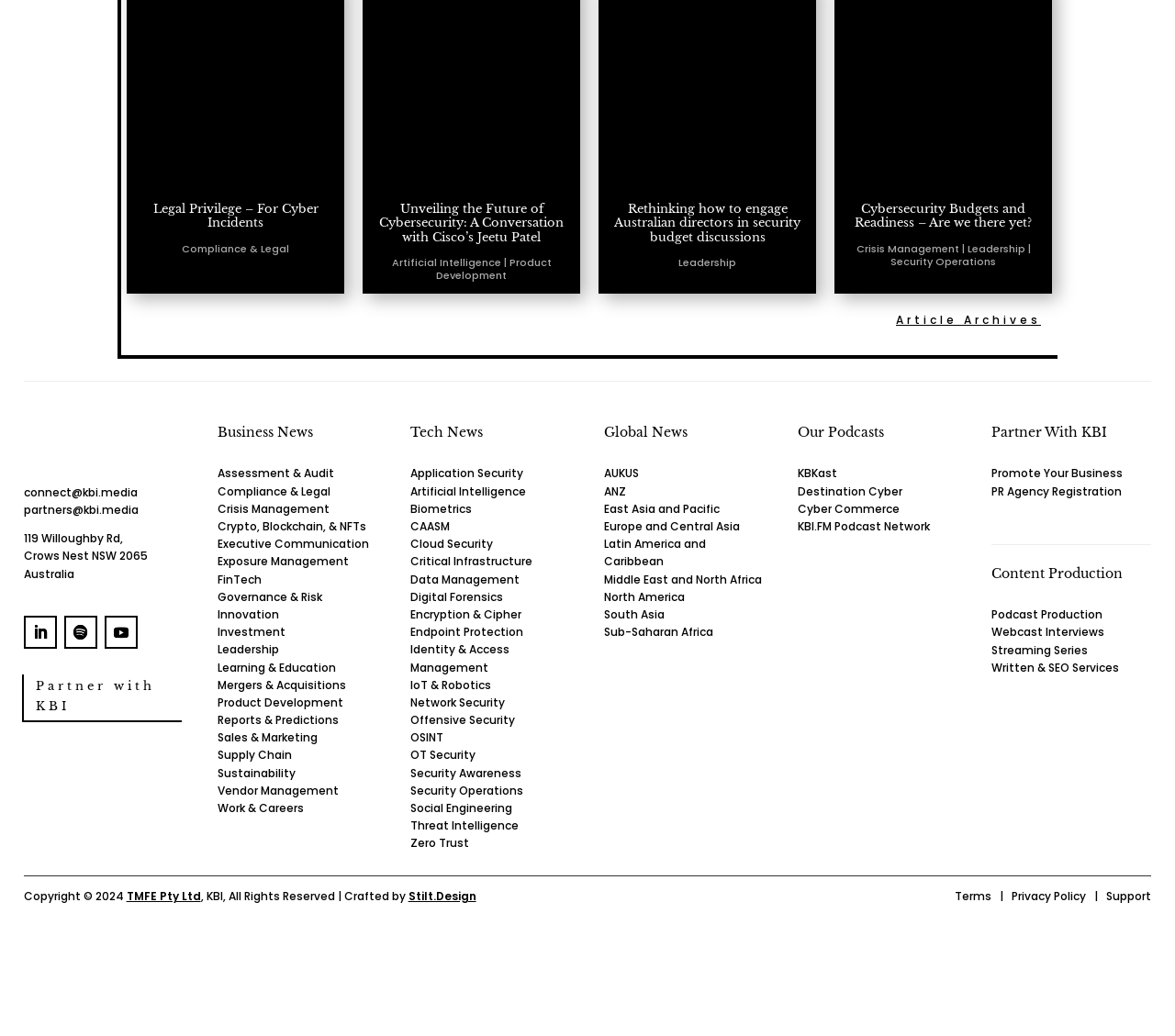What is the address of KBI?
Give a comprehensive and detailed explanation for the question.

I found the address of KBI by looking at the footer section of the webpage, where the contact information is usually provided. The address is listed as 119 Willoughby Rd, Crows Nest NSW 2065, Australia.